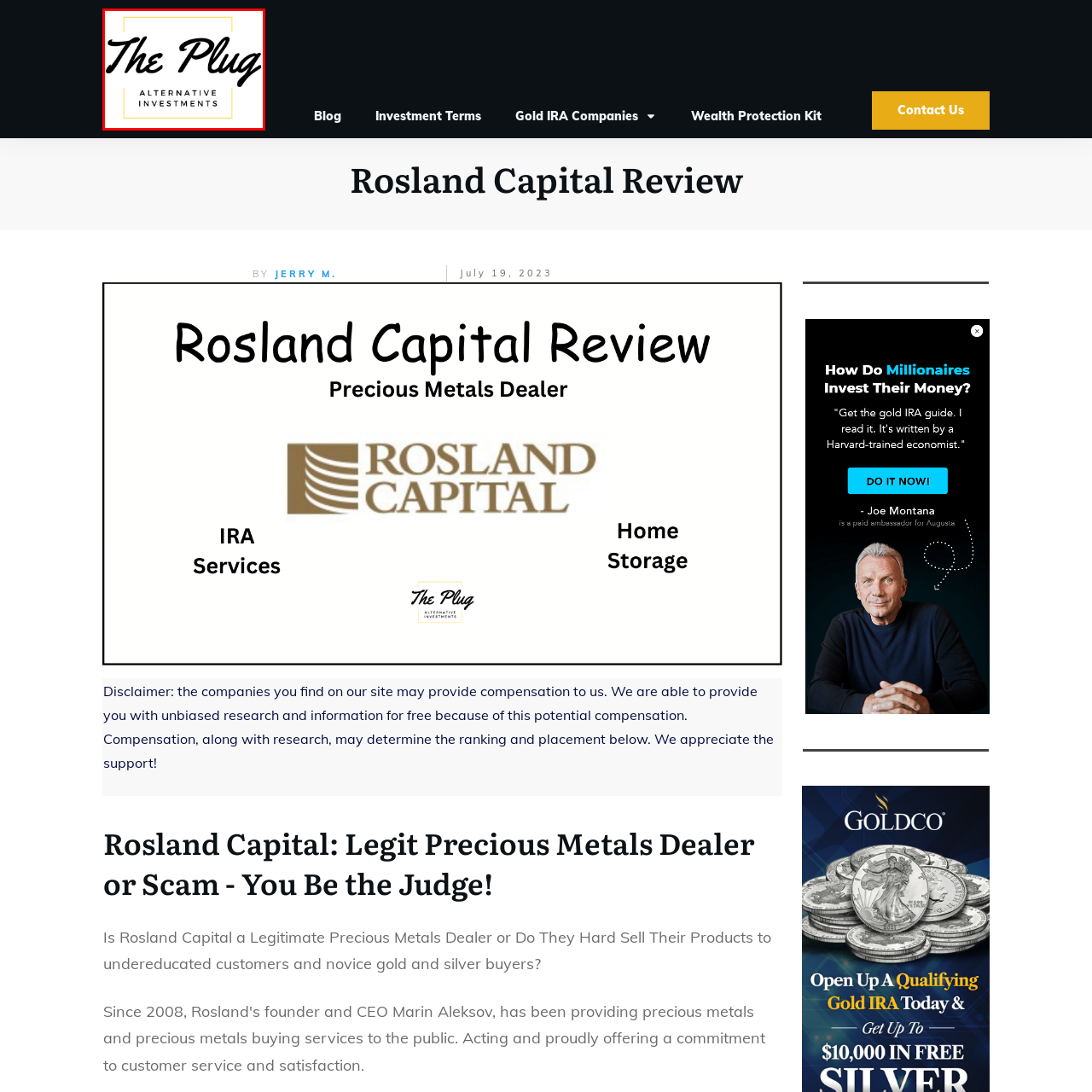Inspect the area enclosed by the red box and reply to the question using only one word or a short phrase: 
What is the style of the font used for the brand name?

Cursive